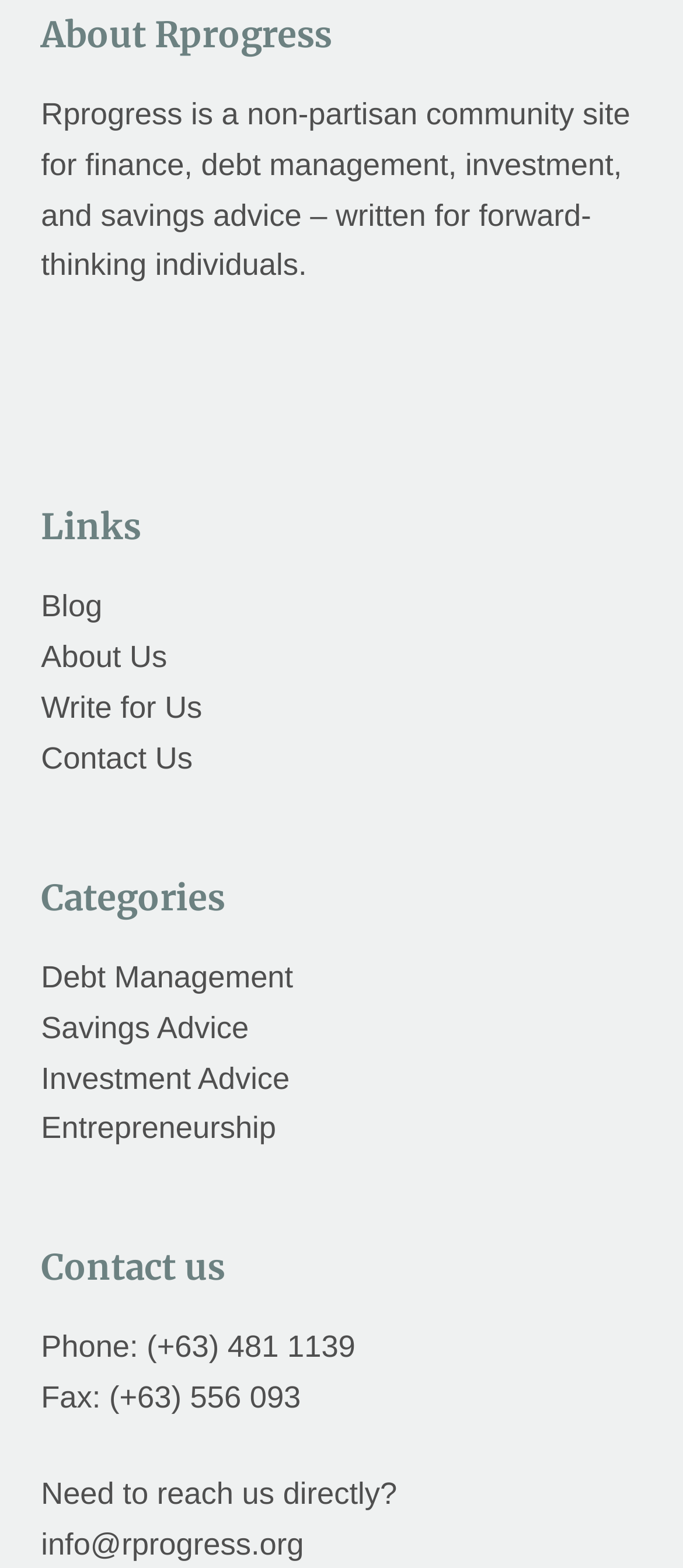Please identify the bounding box coordinates of the clickable area that will fulfill the following instruction: "Click on the 'Blog' link". The coordinates should be in the format of four float numbers between 0 and 1, i.e., [left, top, right, bottom].

[0.06, 0.375, 0.15, 0.398]